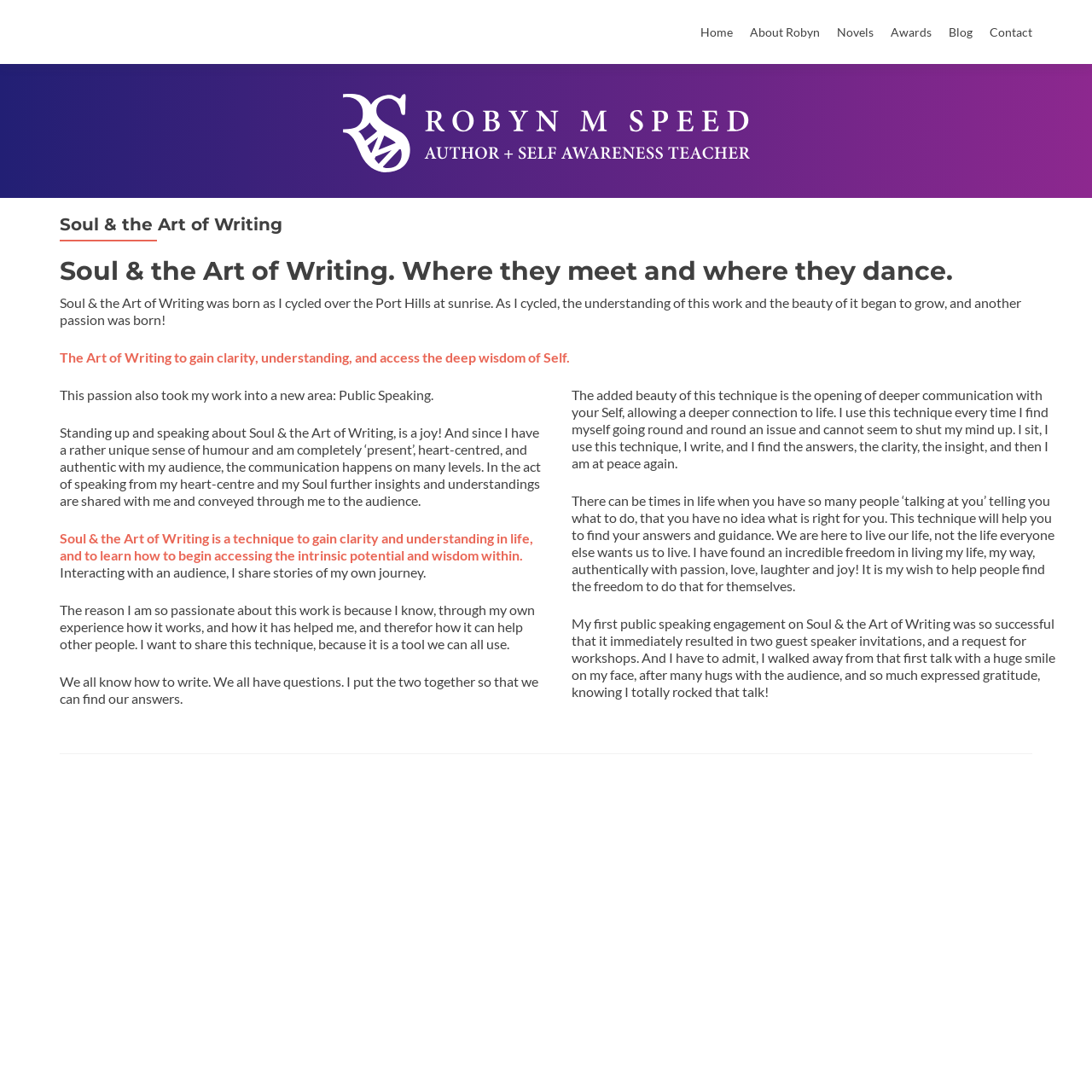Extract the bounding box for the UI element that matches this description: "Skip to content".

[0.641, 0.0, 0.723, 0.019]